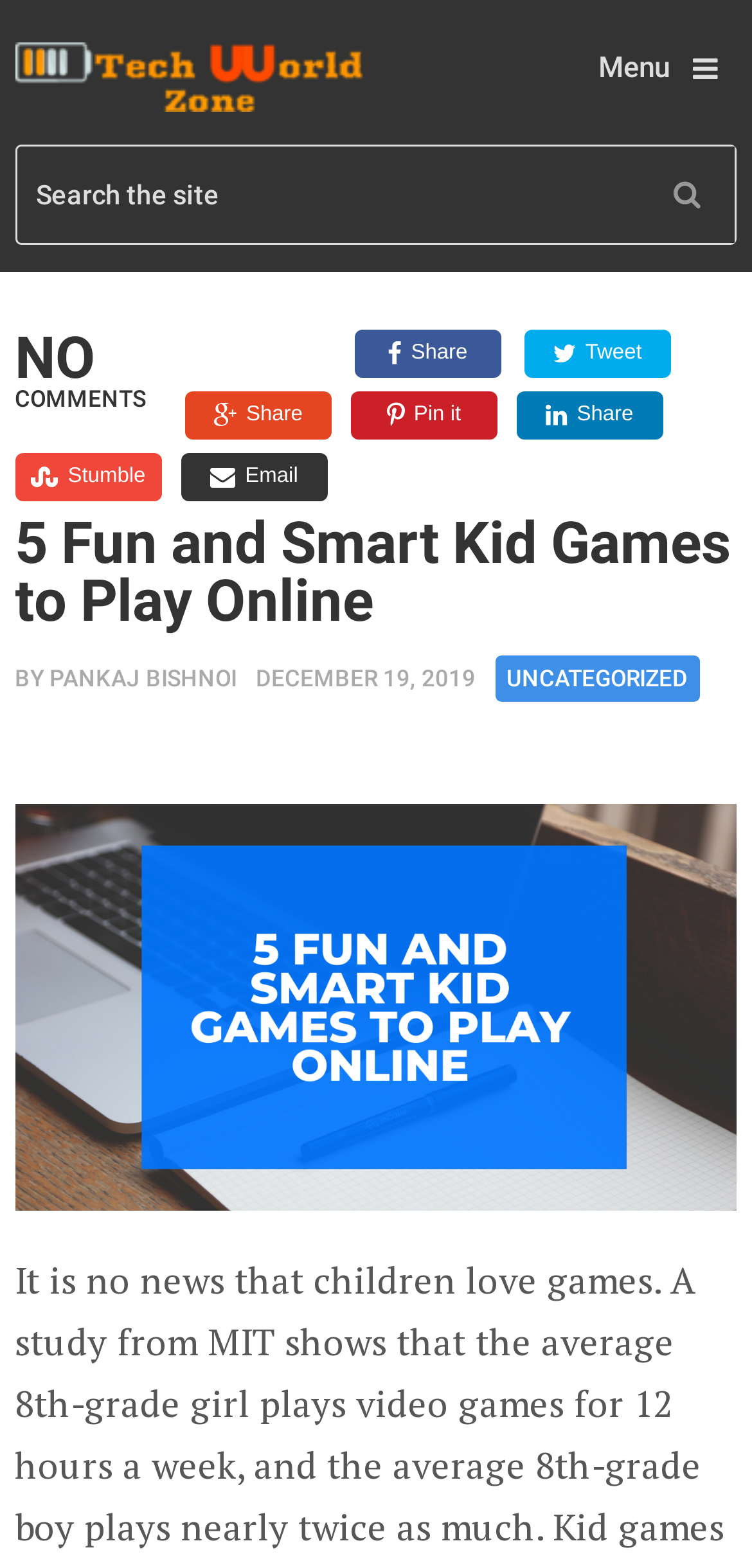Pinpoint the bounding box coordinates of the clickable area necessary to execute the following instruction: "Visit Tech World Zone homepage". The coordinates should be given as four float numbers between 0 and 1, namely [left, top, right, bottom].

[0.02, 0.027, 0.533, 0.071]